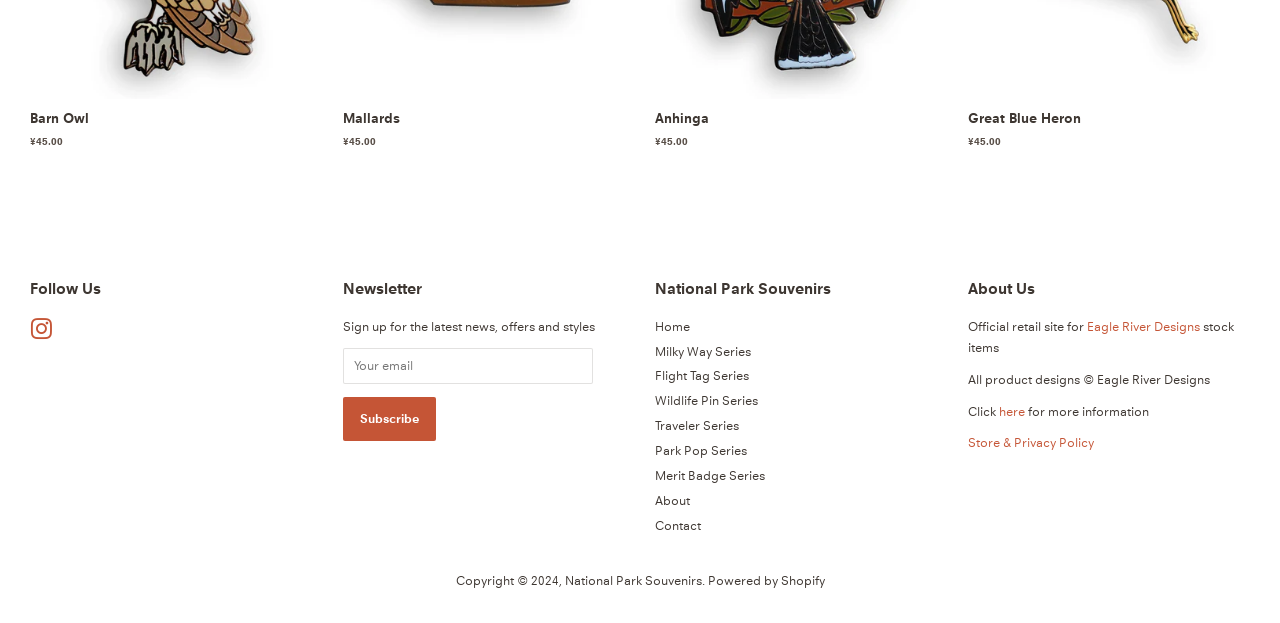What is the title of the 'Follow Us' section?
From the details in the image, provide a complete and detailed answer to the question.

I found the heading element with the text 'Follow Us' at the top left of the webpage, which indicates the title of the section.